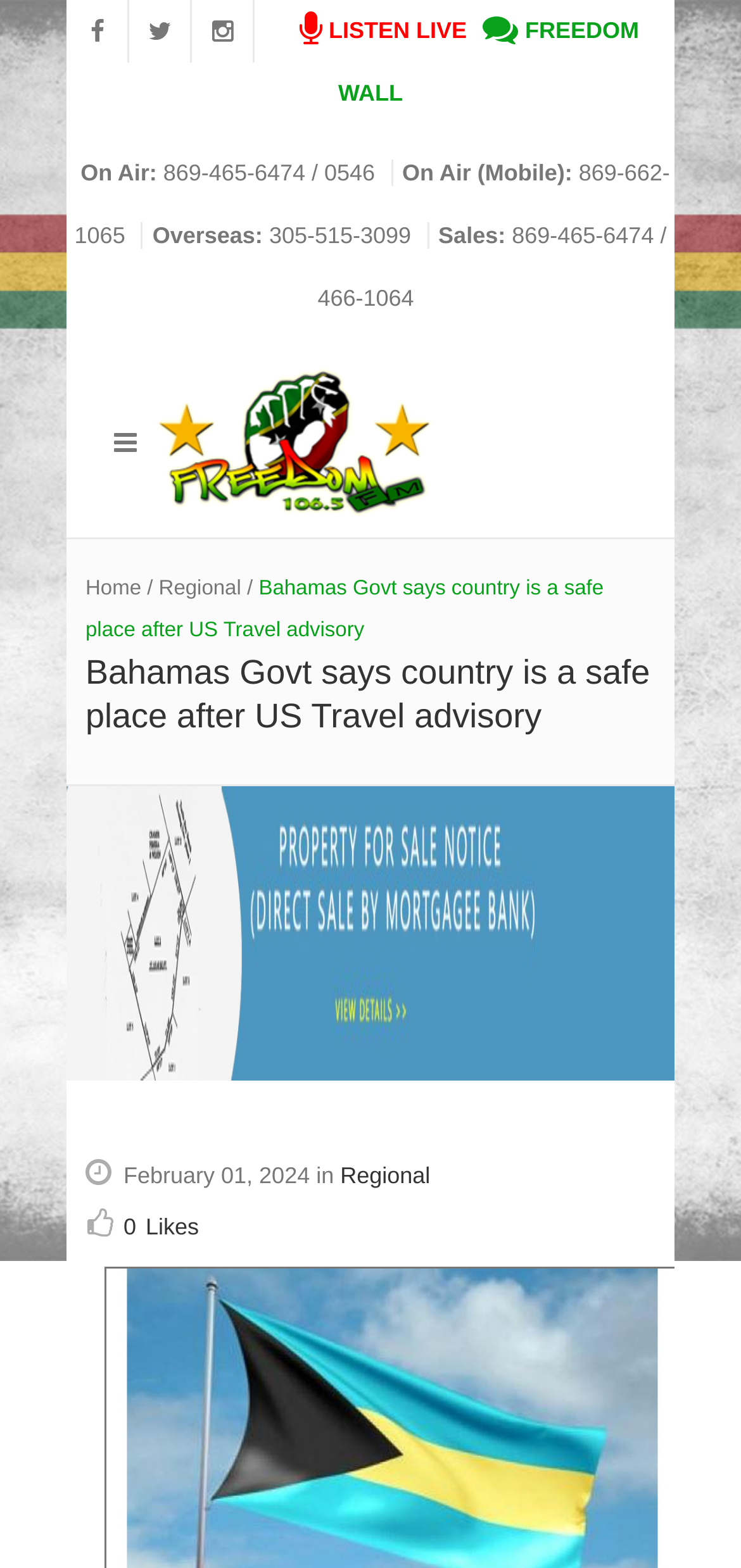What is the logo of the website?
Can you provide an in-depth and detailed response to the question?

I found the logo of the website by looking at the top-left corner of the webpage, where a logo is typically located. The logo is an image with the text 'Logo'.